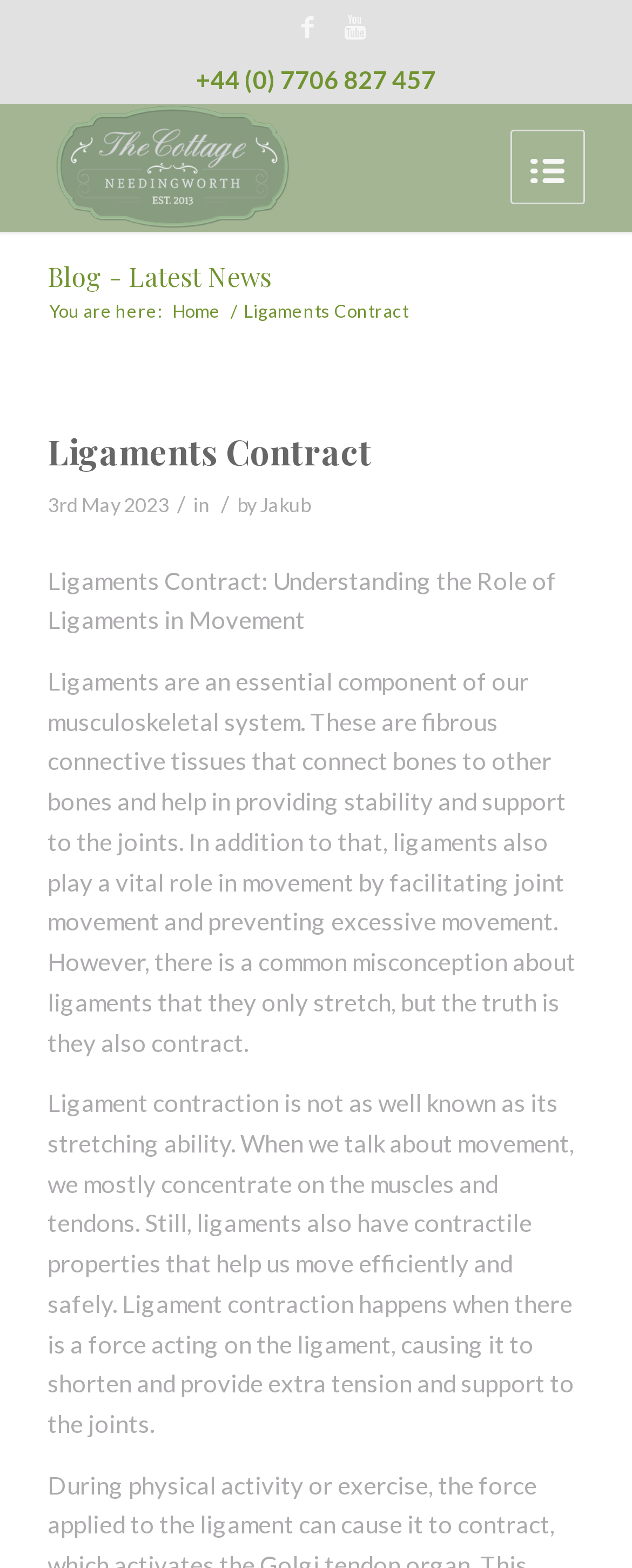What is the phone number on the webpage?
Give a detailed and exhaustive answer to the question.

I found the phone number by looking at the link element with the text '+44 (0) 7706 827 457' which is located at the top of the webpage.